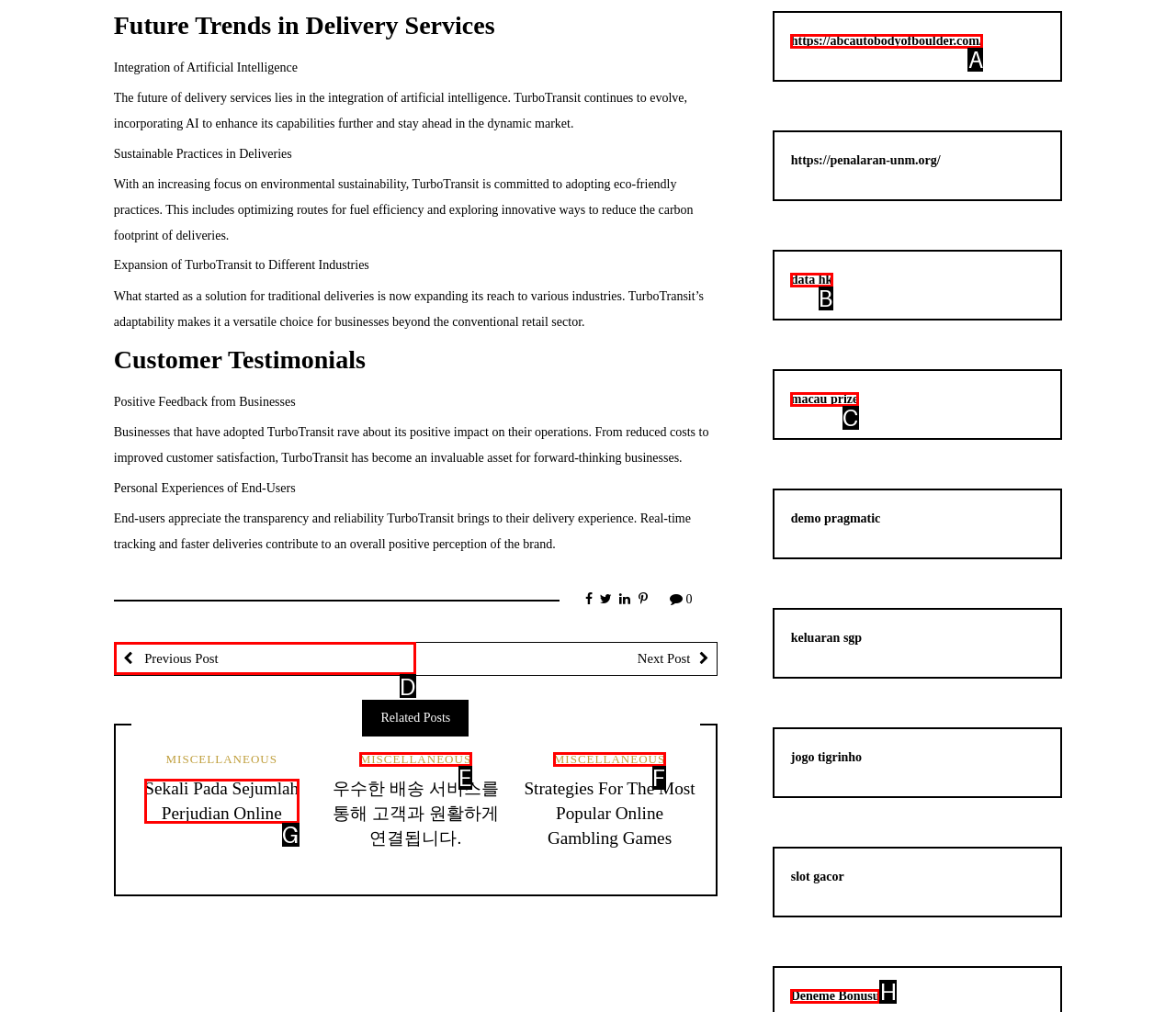Choose the HTML element that aligns with the description: ﻿Sekali Pada Sejumlah Perjudian Online. Indicate your choice by stating the letter.

G